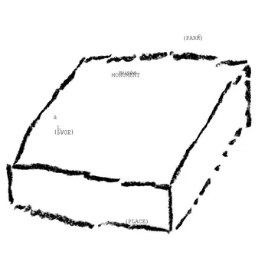What is the duration of the 'After Mallarmé' exhibition?
Please respond to the question with a detailed and informative answer.

The caption states that the exhibition is running from April 12 to July 19, 2024, which provides the specific duration of the exhibition.